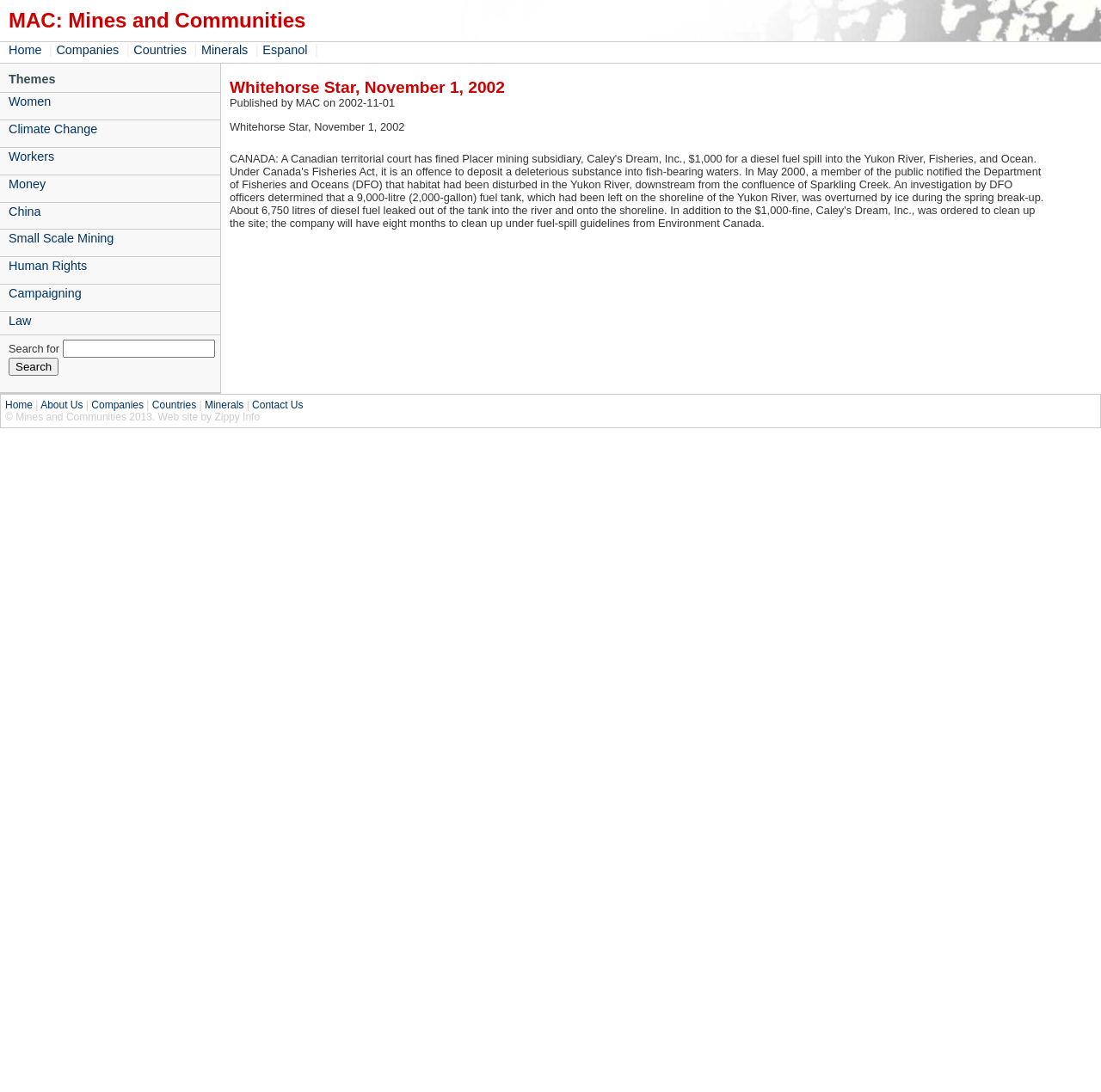Extract the main title from the webpage.

MAC: Mines and Communities